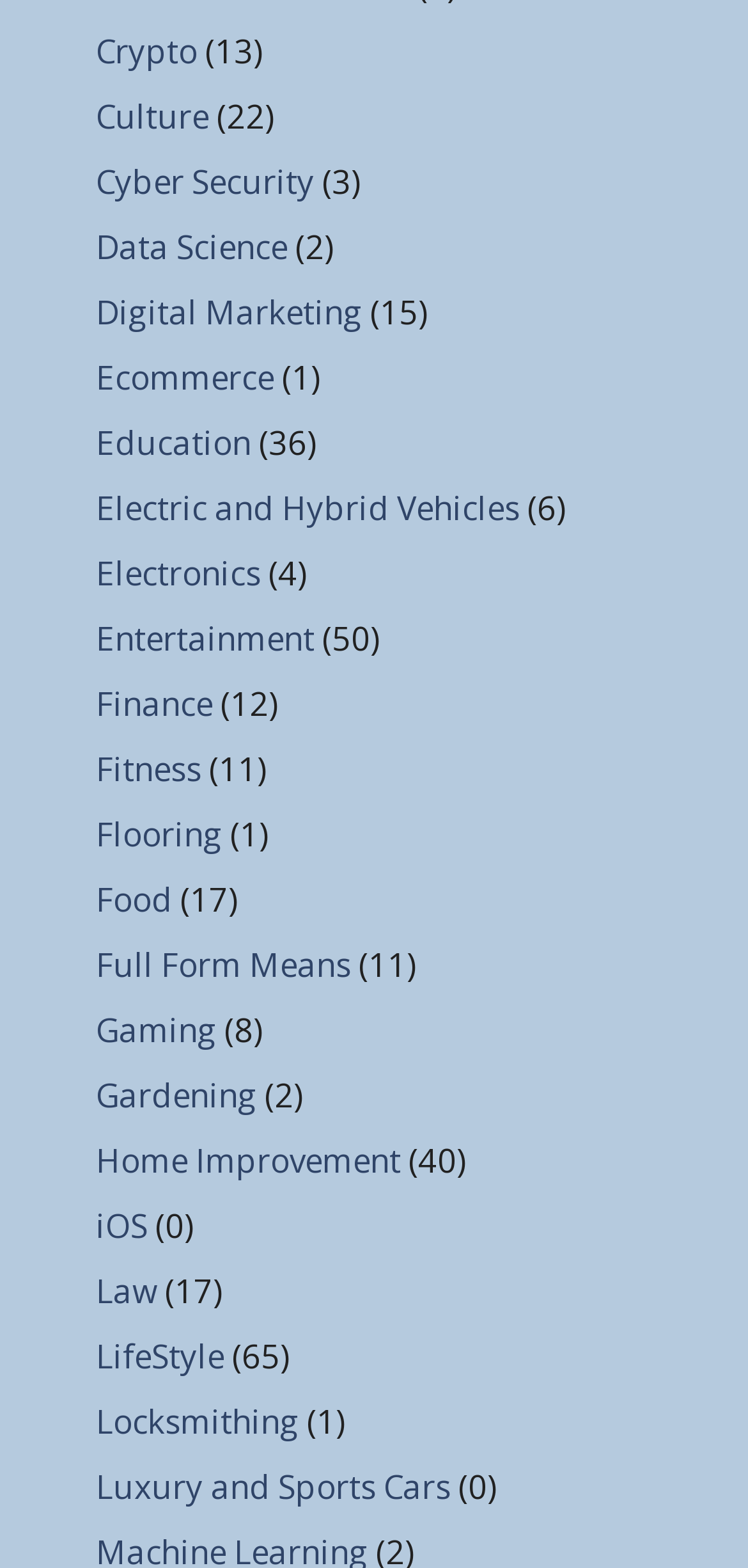Identify the bounding box coordinates for the element you need to click to achieve the following task: "Go to Construction industry page". The coordinates must be four float values ranging from 0 to 1, formatted as [left, top, right, bottom].

None